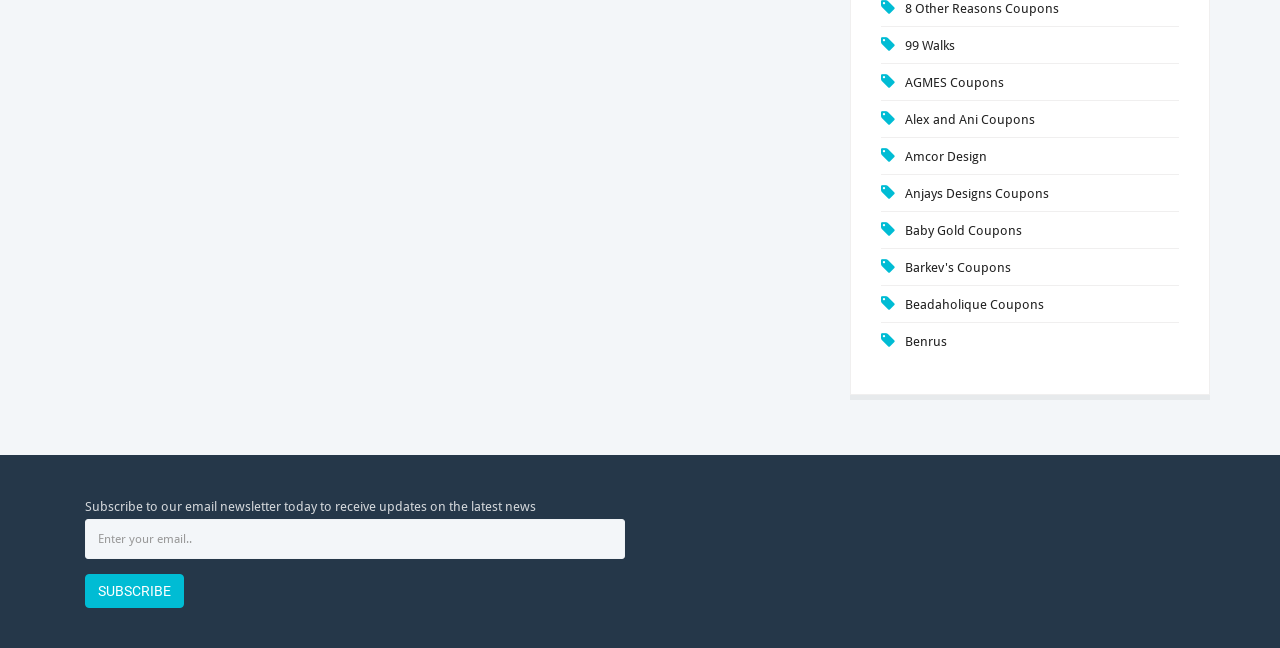Highlight the bounding box coordinates of the element you need to click to perform the following instruction: "View 8 Other Reasons Coupons."

[0.707, 0.001, 0.827, 0.024]